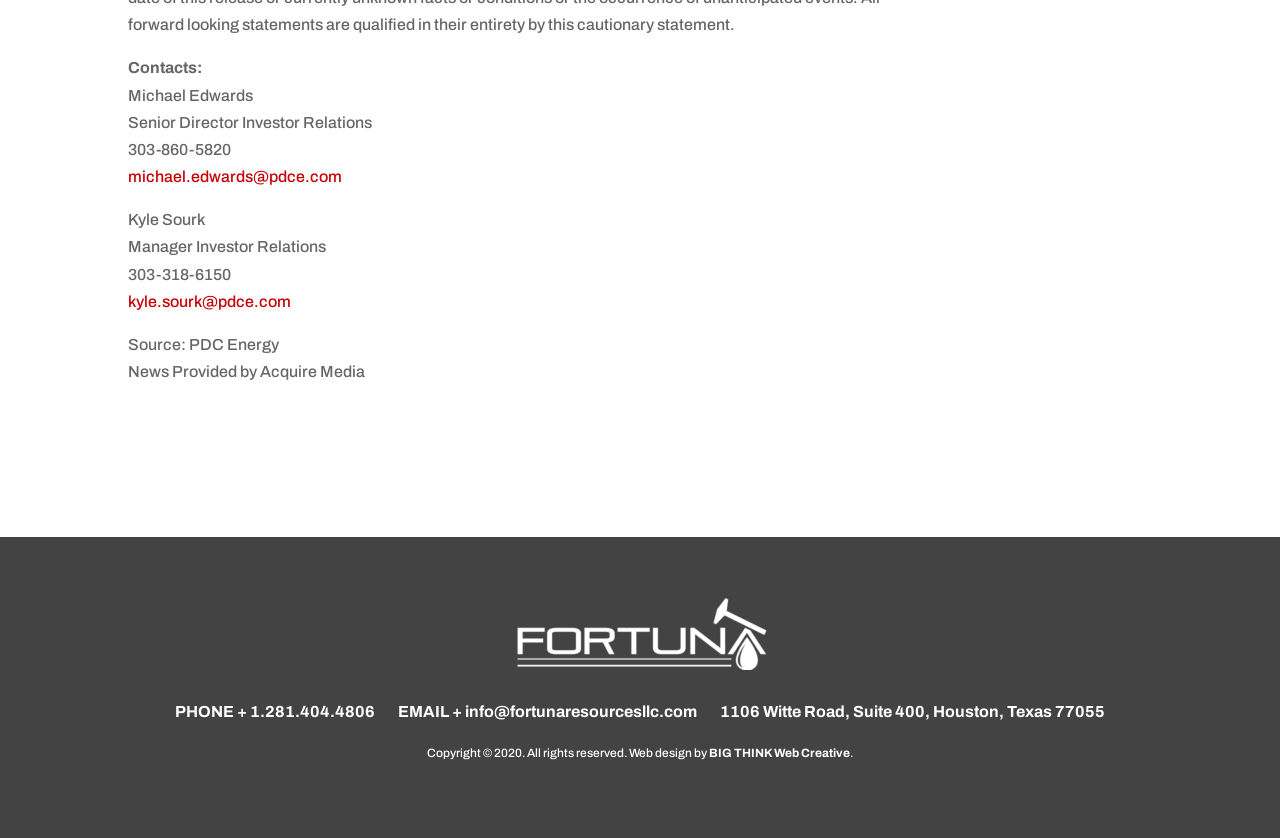Consider the image and give a detailed and elaborate answer to the question: 
What is the email address of the company?

We can find this information by looking at the link element with the OCR text 'info@fortunaresourcesllc.com' which is located at the bottom of the webpage.